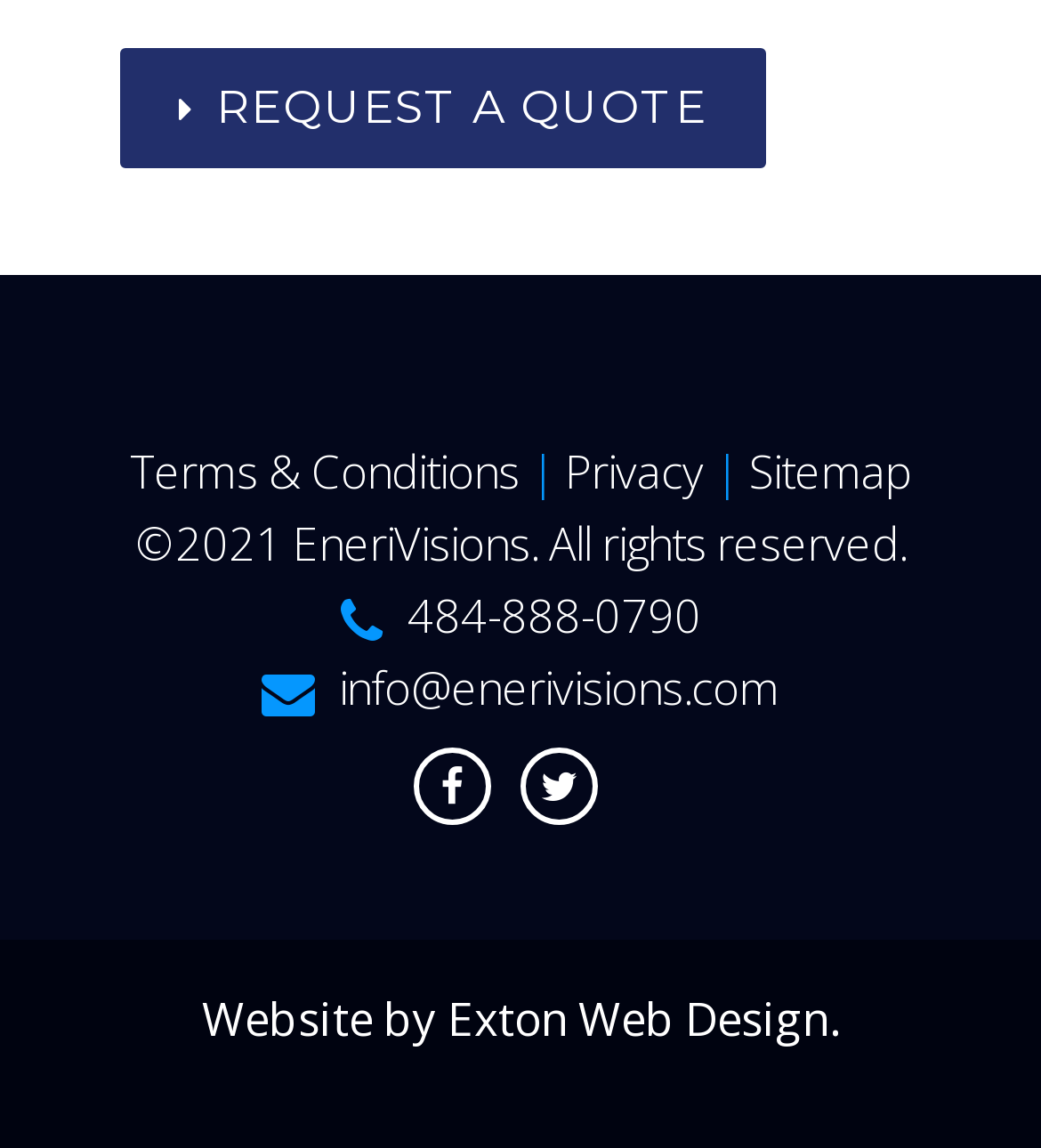What is the phone number to contact EneriVisions?
Provide a concise answer using a single word or phrase based on the image.

484-888-0790